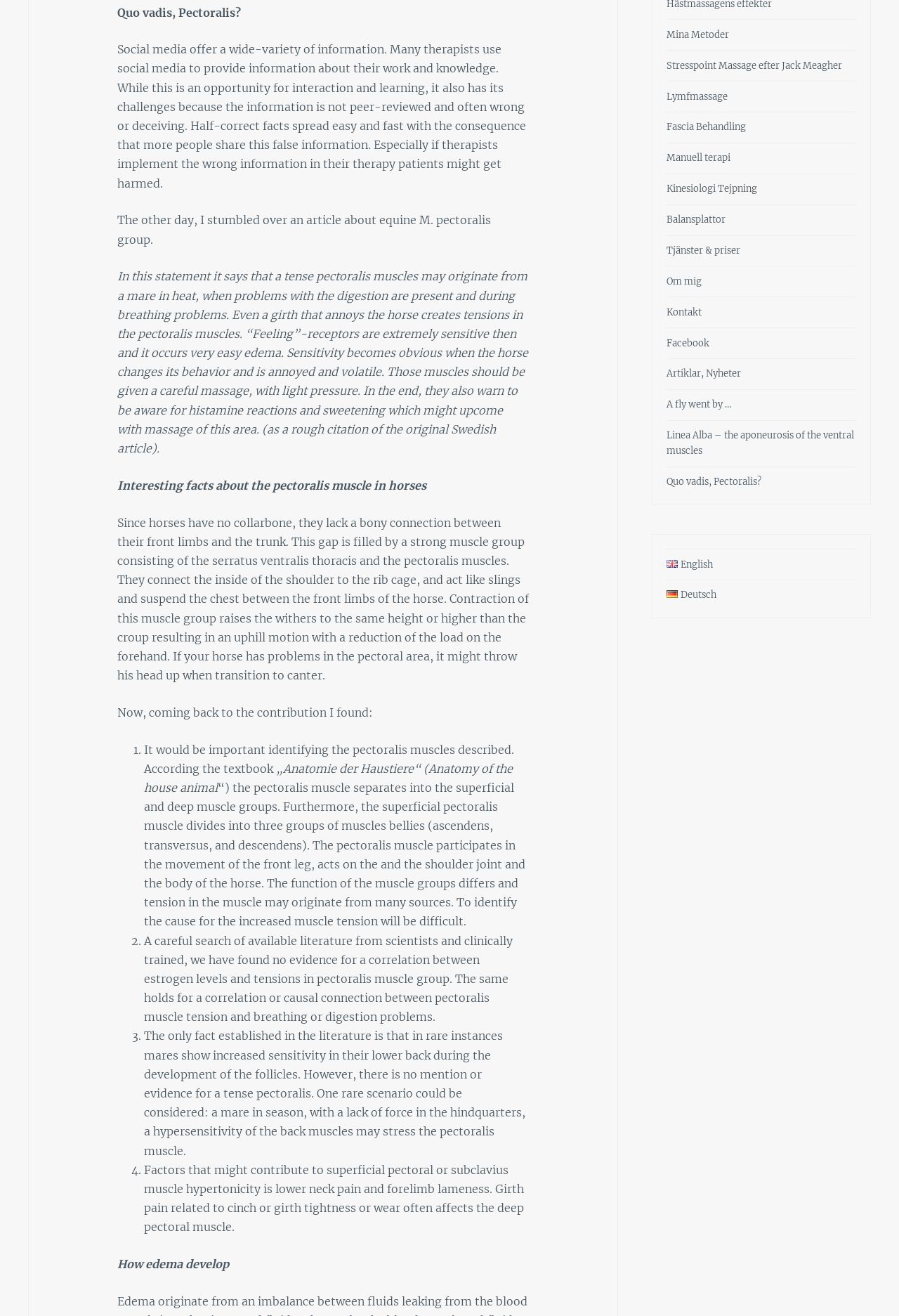Please find the bounding box for the UI component described as follows: "Stresspoint Massage efter Jack Meagher".

[0.741, 0.045, 0.937, 0.055]